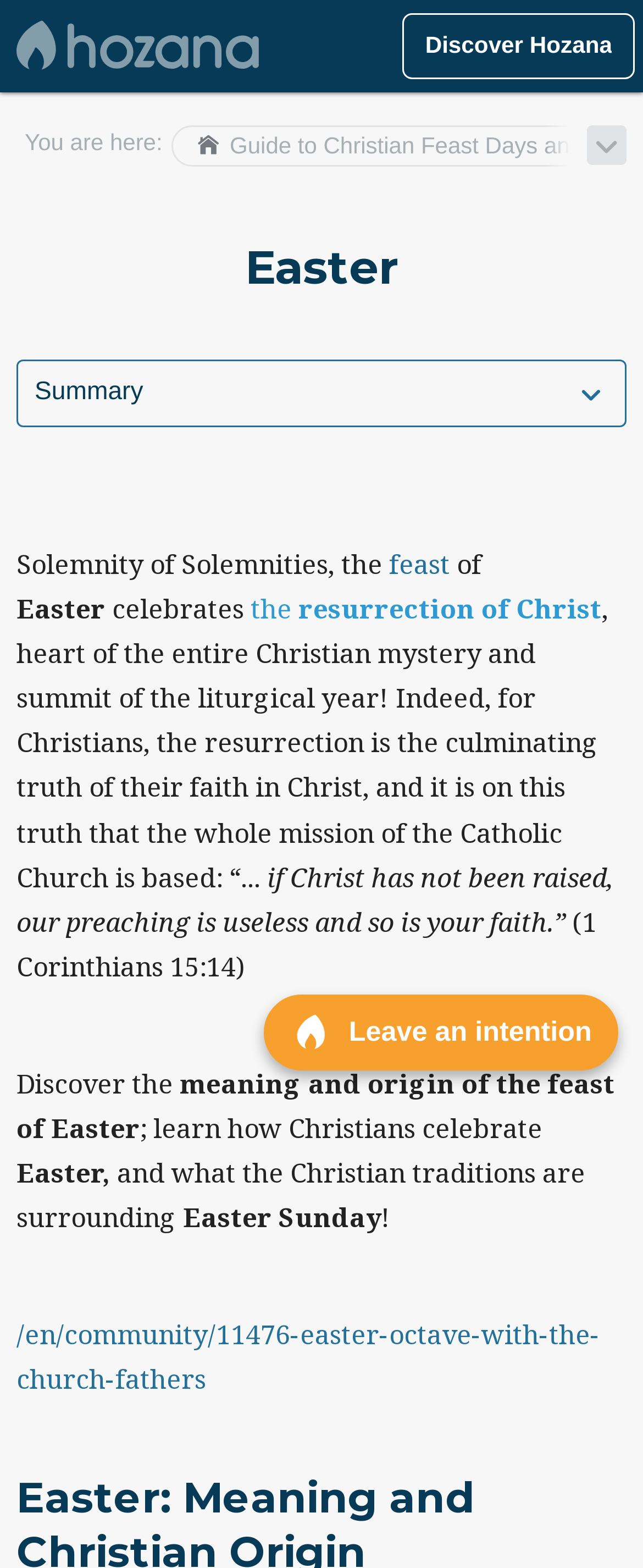Based on the image, provide a detailed and complete answer to the question: 
What is the relationship between Easter and the liturgical year?

Based on the webpage content, Easter is described as the summit of the liturgical year, indicating its significance and importance in the Christian calendar. This suggests that Easter is a pinnacle event in the Christian liturgical year, holding a special place in the faith.